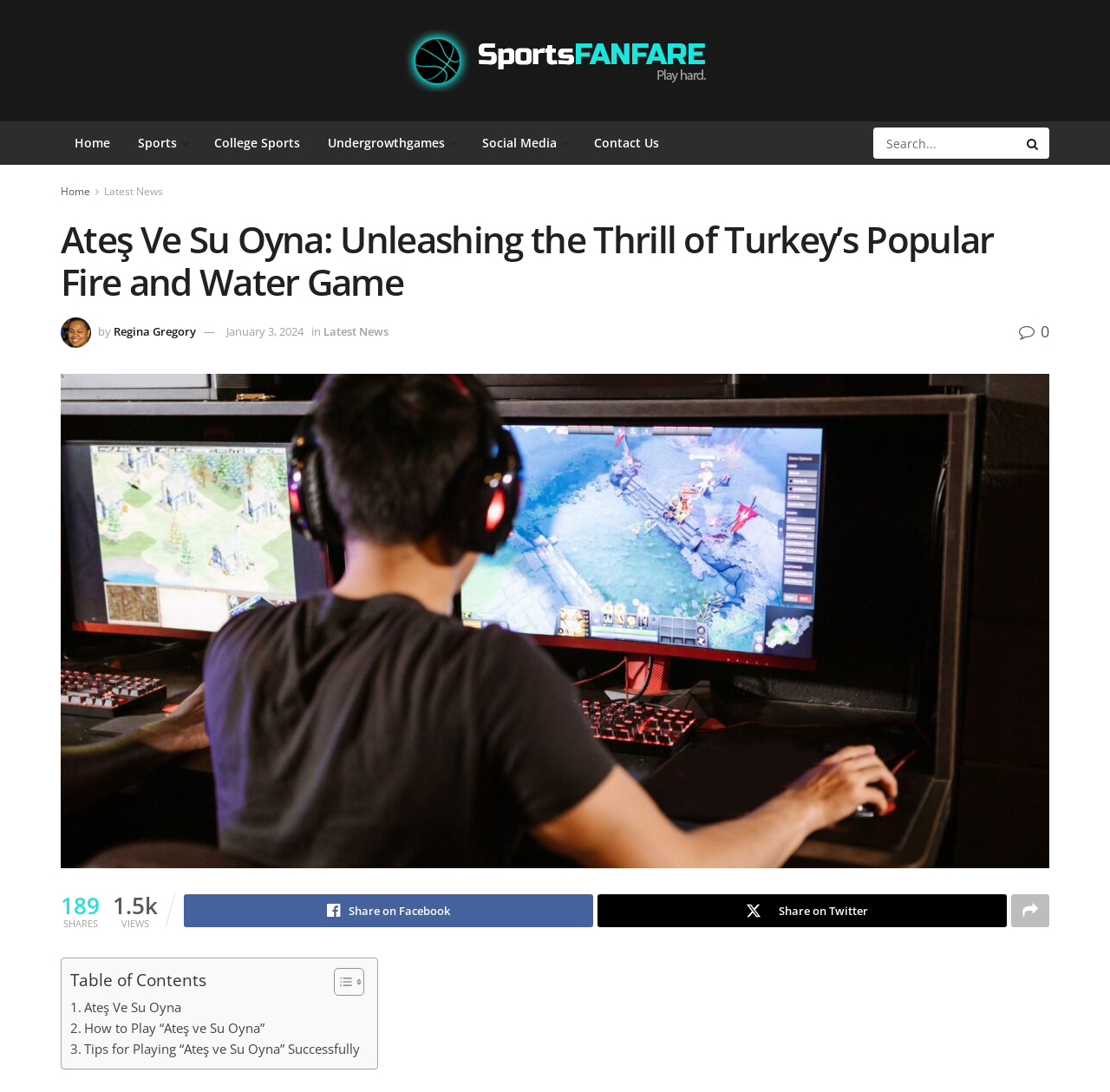Answer the following query concisely with a single word or phrase:
What is the category of the link 'College Sports'?

Sports